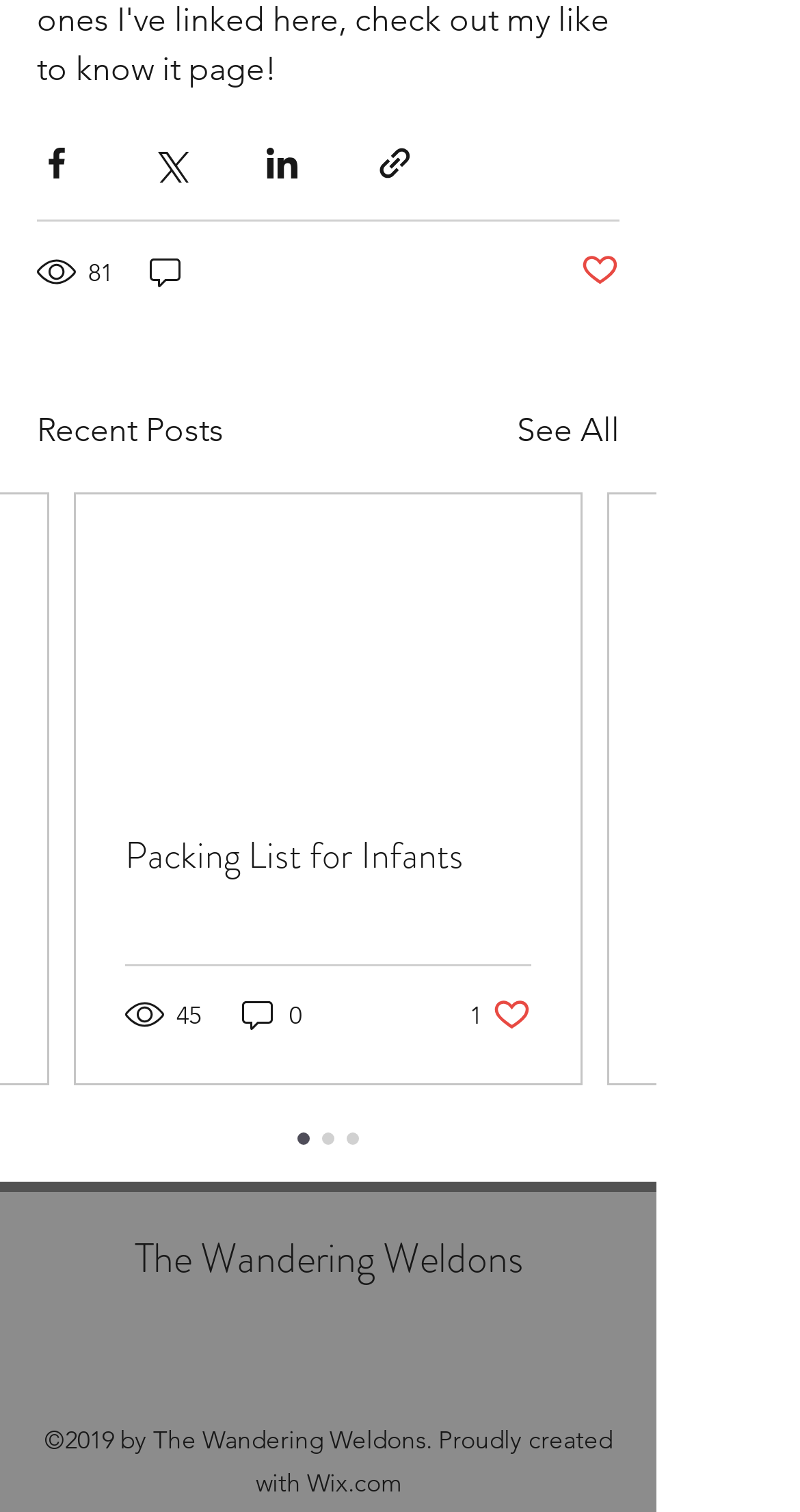Please locate the bounding box coordinates for the element that should be clicked to achieve the following instruction: "Share via Facebook". Ensure the coordinates are given as four float numbers between 0 and 1, i.e., [left, top, right, bottom].

[0.046, 0.095, 0.095, 0.121]